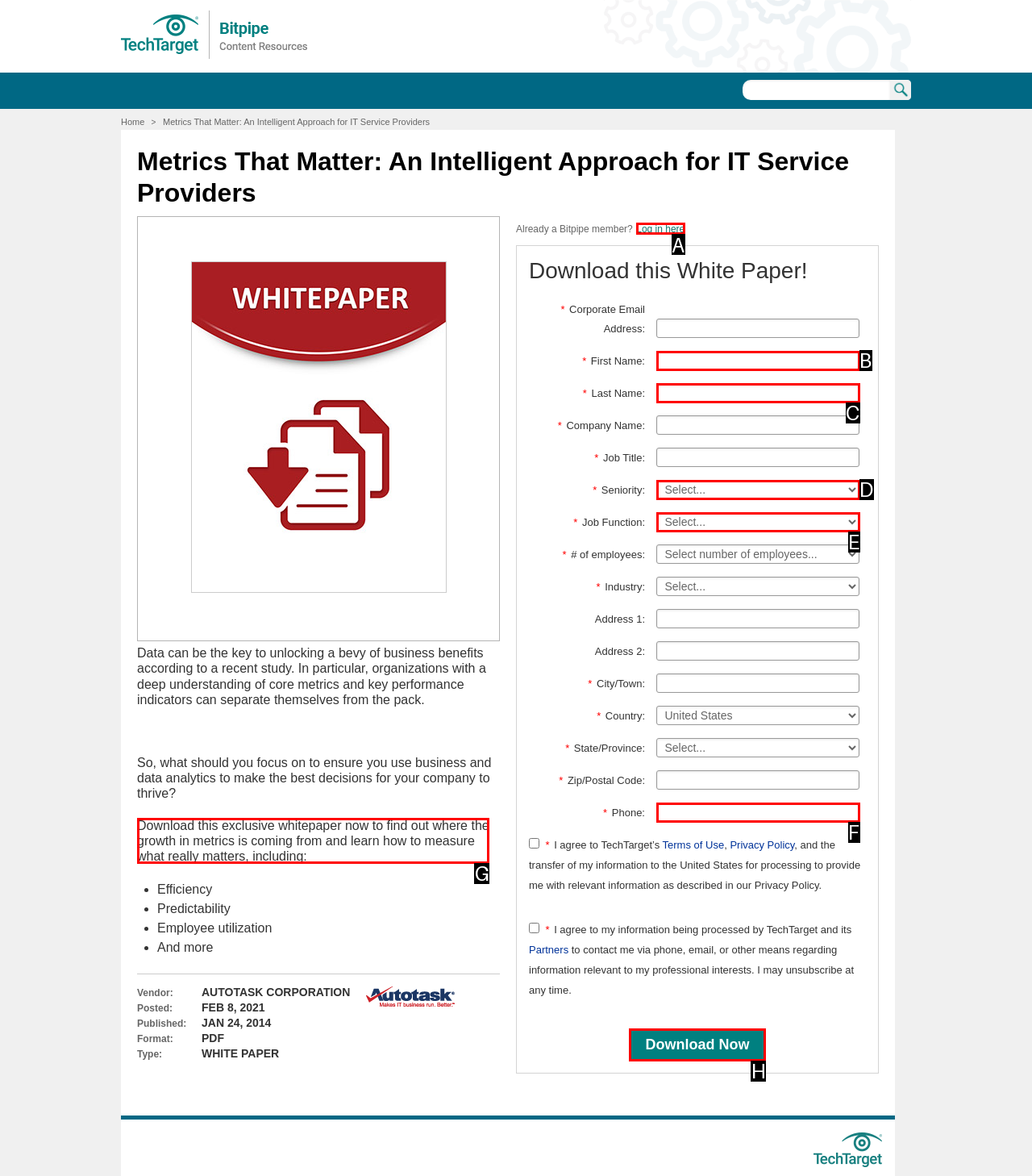Tell me which one HTML element I should click to complete the following instruction: Download this exclusive whitepaper now
Answer with the option's letter from the given choices directly.

G